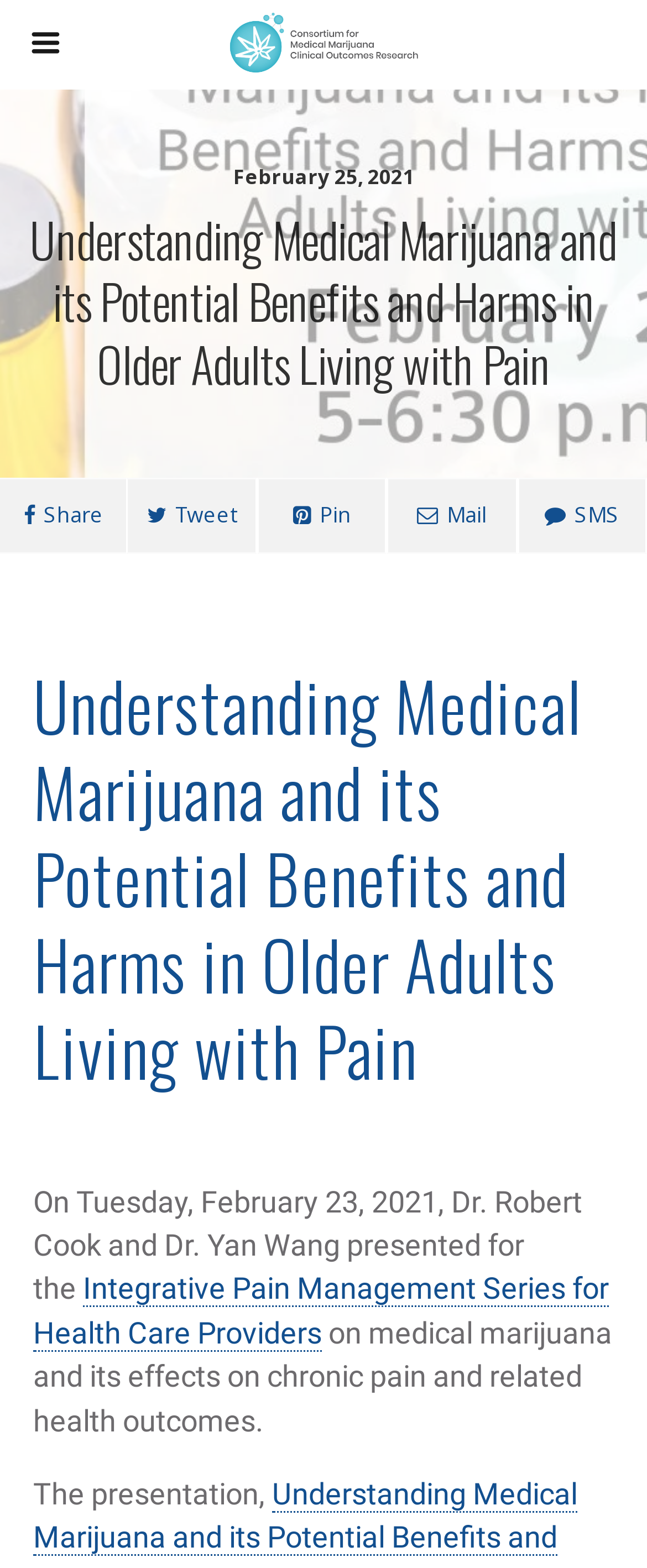Explain the webpage's design and content in an elaborate manner.

The webpage appears to be a presentation summary or event page, focused on a discussion about medical marijuana and its effects on older adults living with pain. 

At the top of the page, there is a logo image, centered horizontally, taking up about two-thirds of the page width. Below the logo, there is a date "February 25, 2021" displayed prominently. 

The main title "Understanding Medical Marijuana and its Potential Benefits and Harms in Older Adults Living with Pain" is displayed in a large font size, spanning the full width of the page. 

On the top-right corner, there are four social media links, arranged horizontally, allowing users to share the content on various platforms. 

Further down, the same main title is repeated, but this time it's followed by a brief summary of the presentation. The text describes the event, mentioning the presenters, Dr. Robert Cook and Dr. Yan Wang, and the topic of their discussion, which is medical marijuana and its effects on chronic pain and related health outcomes.